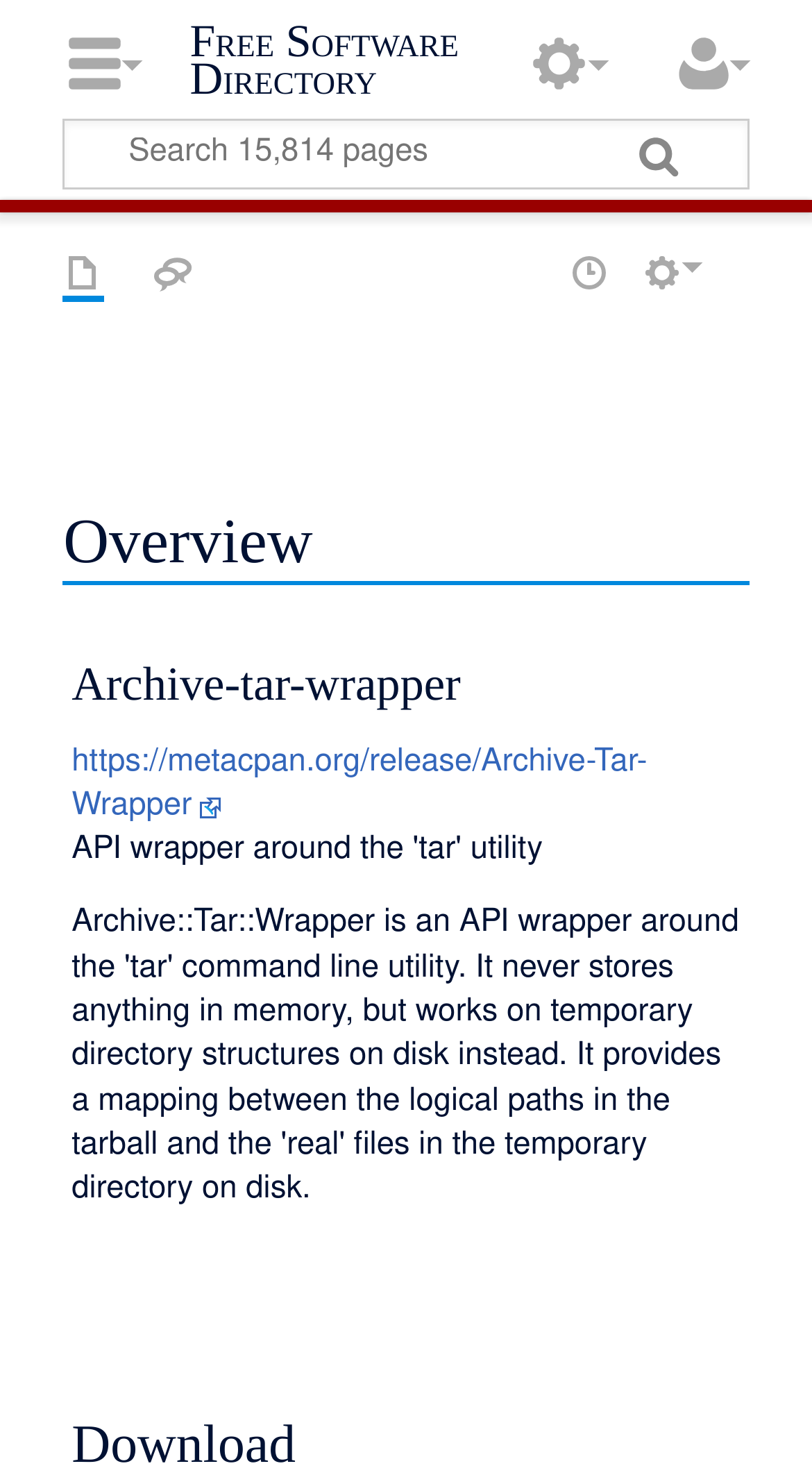Identify the bounding box coordinates for the region of the element that should be clicked to carry out the instruction: "View the Archive-Tar-Wrapper page". The bounding box coordinates should be four float numbers between 0 and 1, i.e., [left, top, right, bottom].

[0.088, 0.447, 0.912, 0.488]